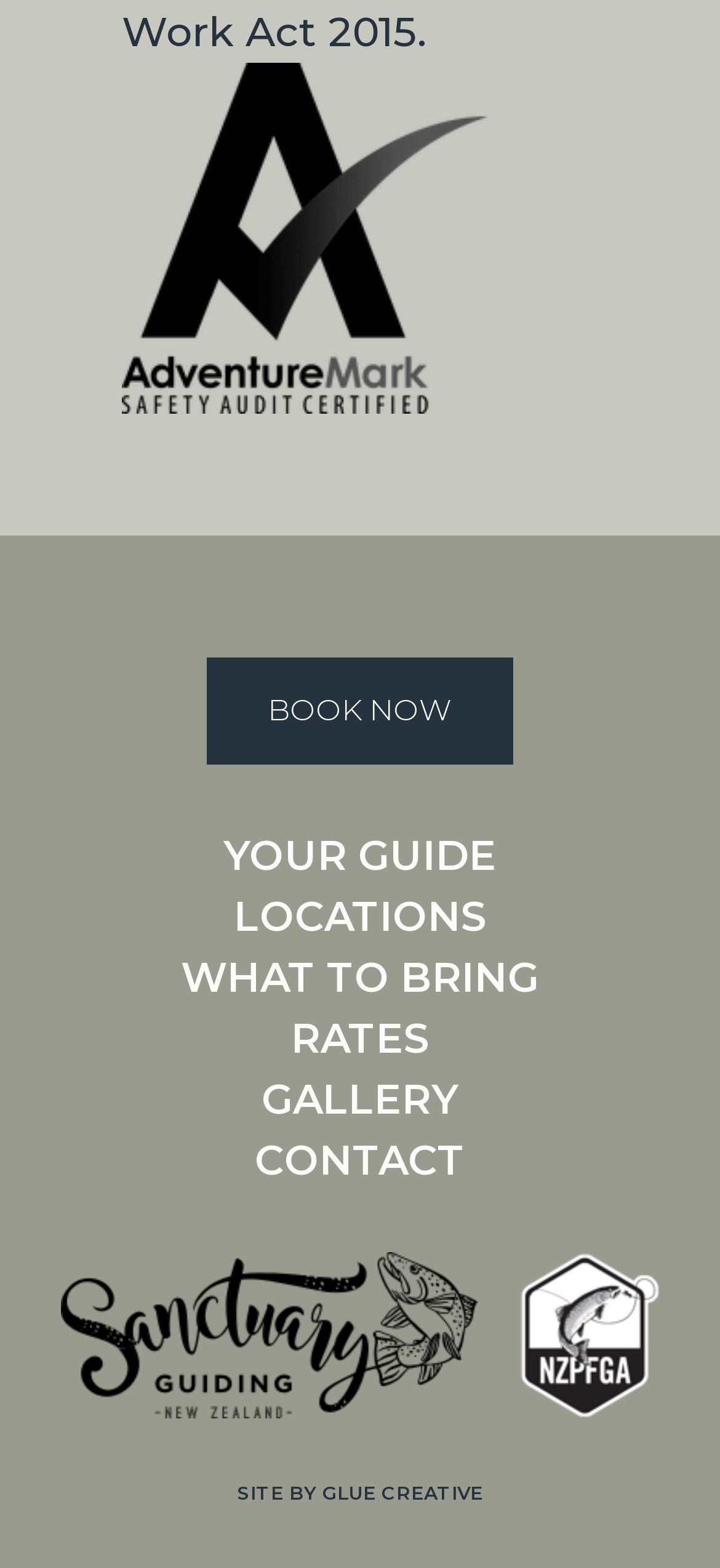Please identify the coordinates of the bounding box that should be clicked to fulfill this instruction: "View rates".

[0.404, 0.647, 0.596, 0.679]